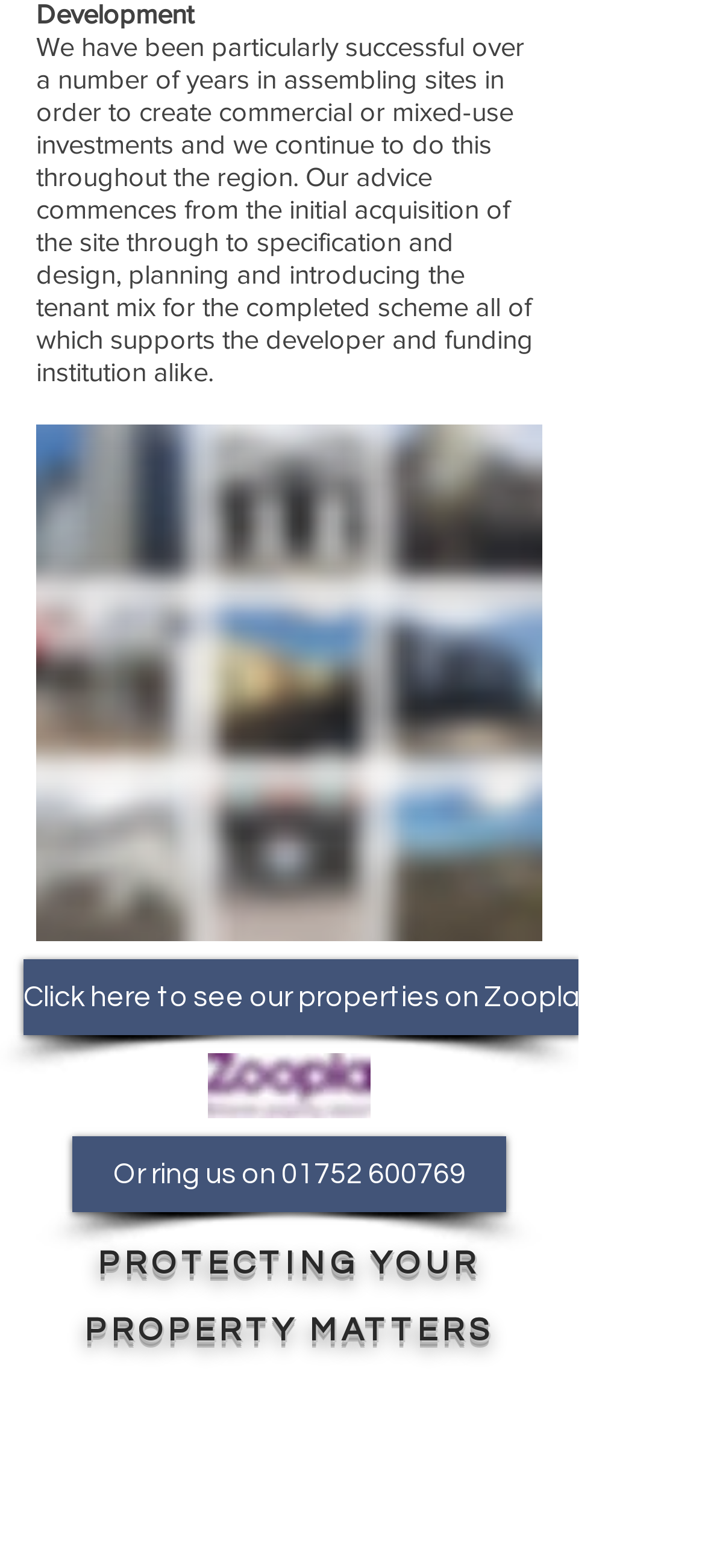Using the details from the image, please elaborate on the following question: How can I view their properties?

The link 'Click here to see our properties on Zoopla' suggests that one can view the company's properties on the Zoopla website.